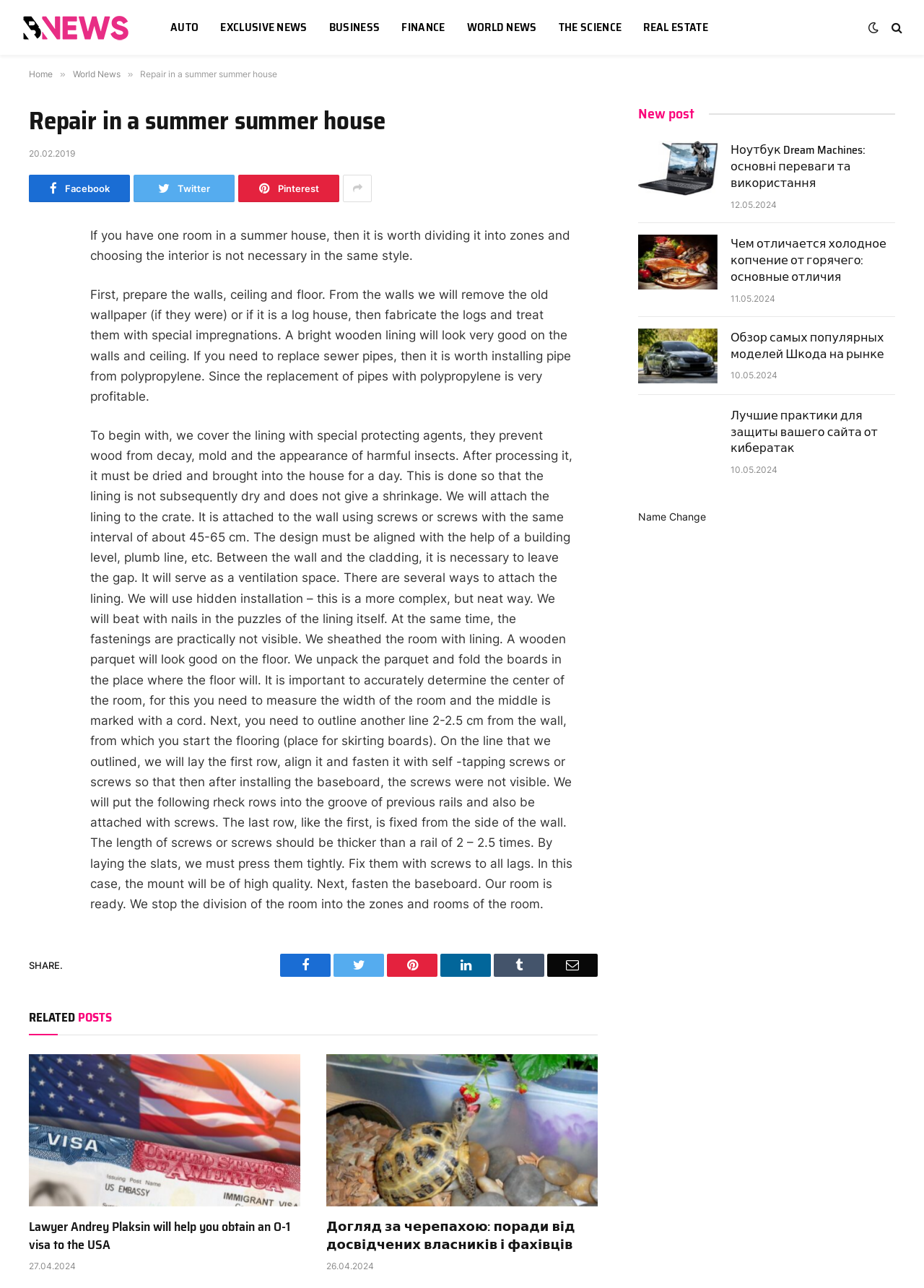Please provide a brief answer to the following inquiry using a single word or phrase:
What type of flooring is recommended for the room?

Wooden parquet